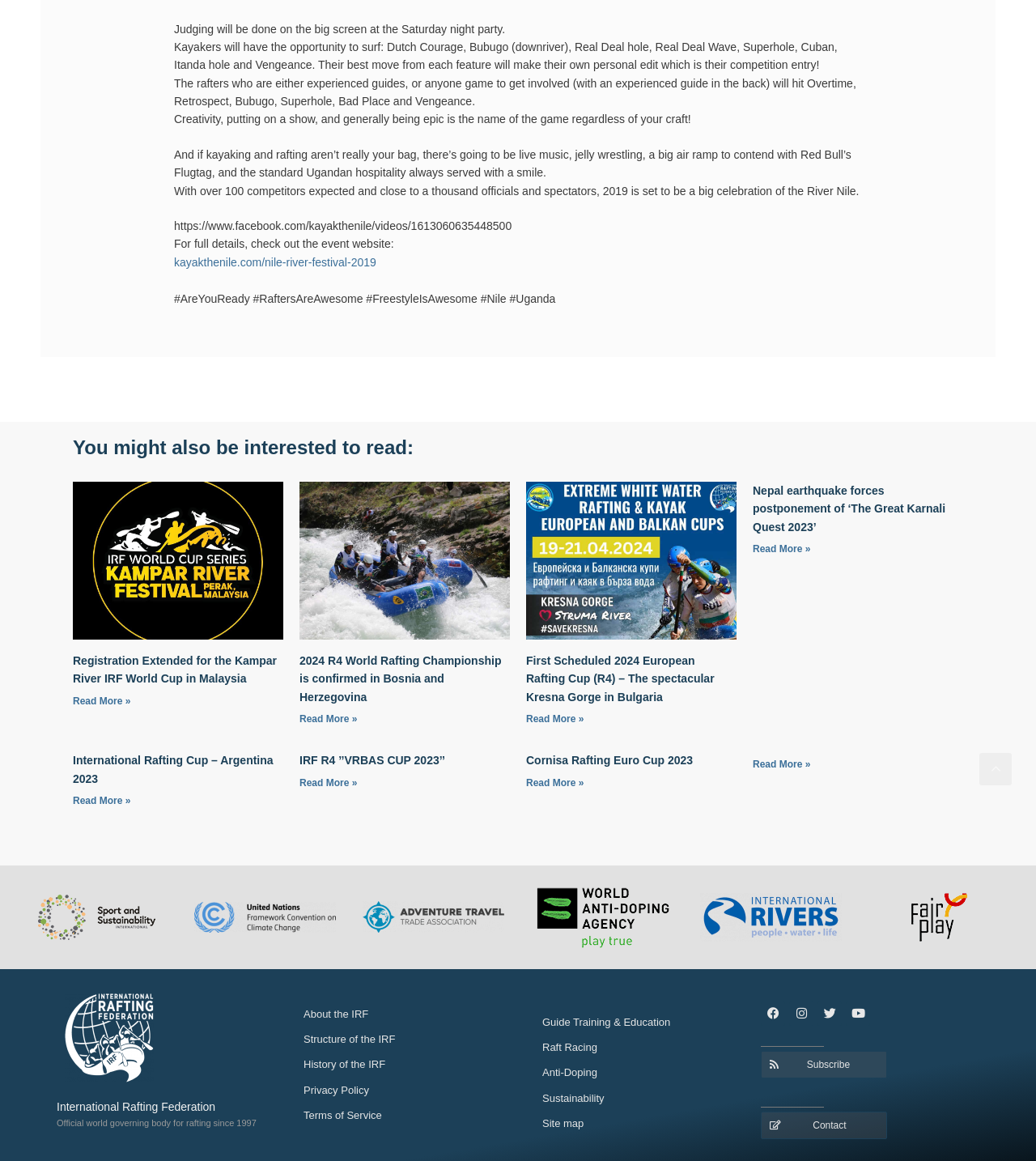Locate the bounding box coordinates of the element I should click to achieve the following instruction: "Check out the event website".

[0.168, 0.22, 0.363, 0.231]